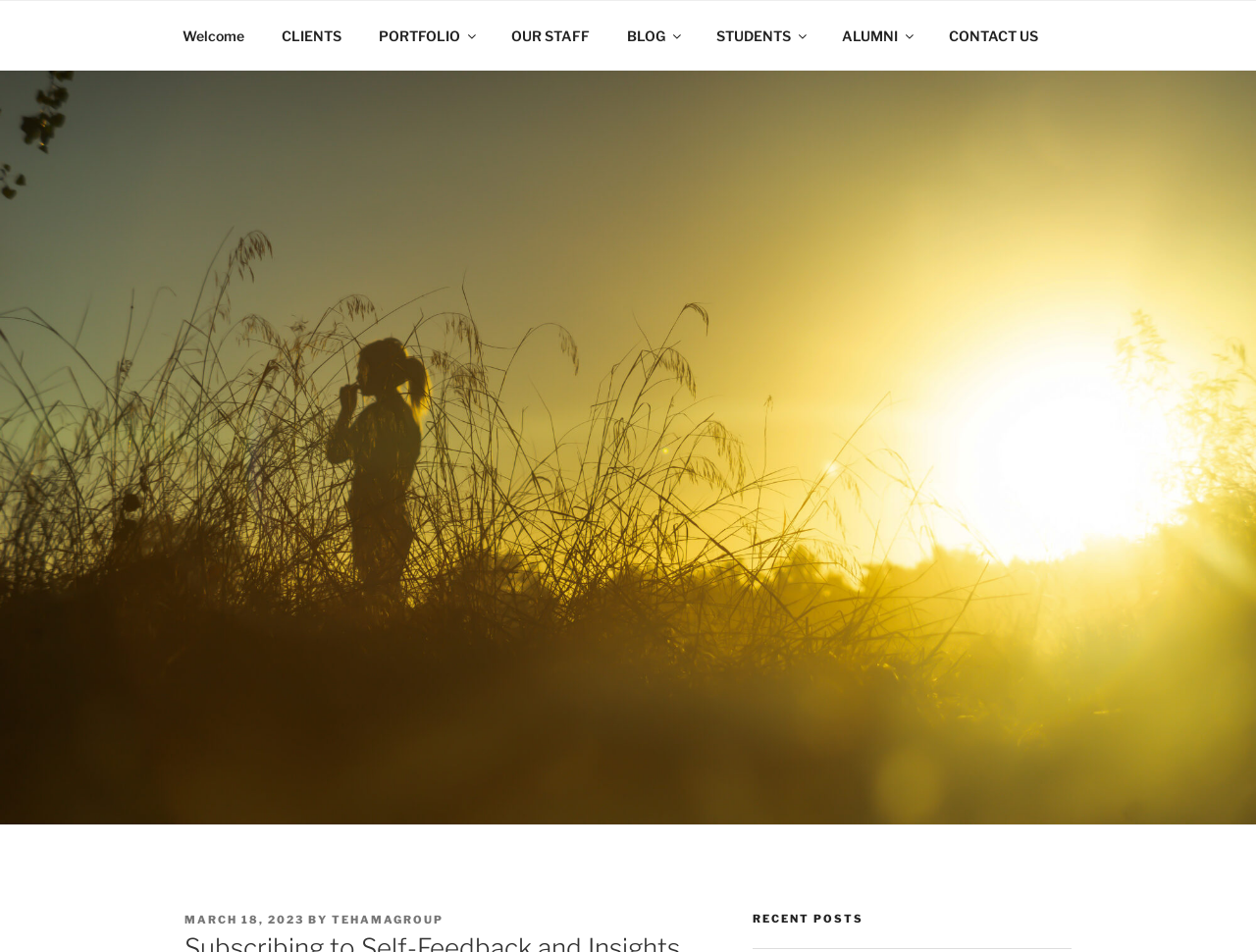Based on the element description: "tehamagroup", identify the bounding box coordinates for this UI element. The coordinates must be four float numbers between 0 and 1, listed as [left, top, right, bottom].

[0.264, 0.959, 0.353, 0.973]